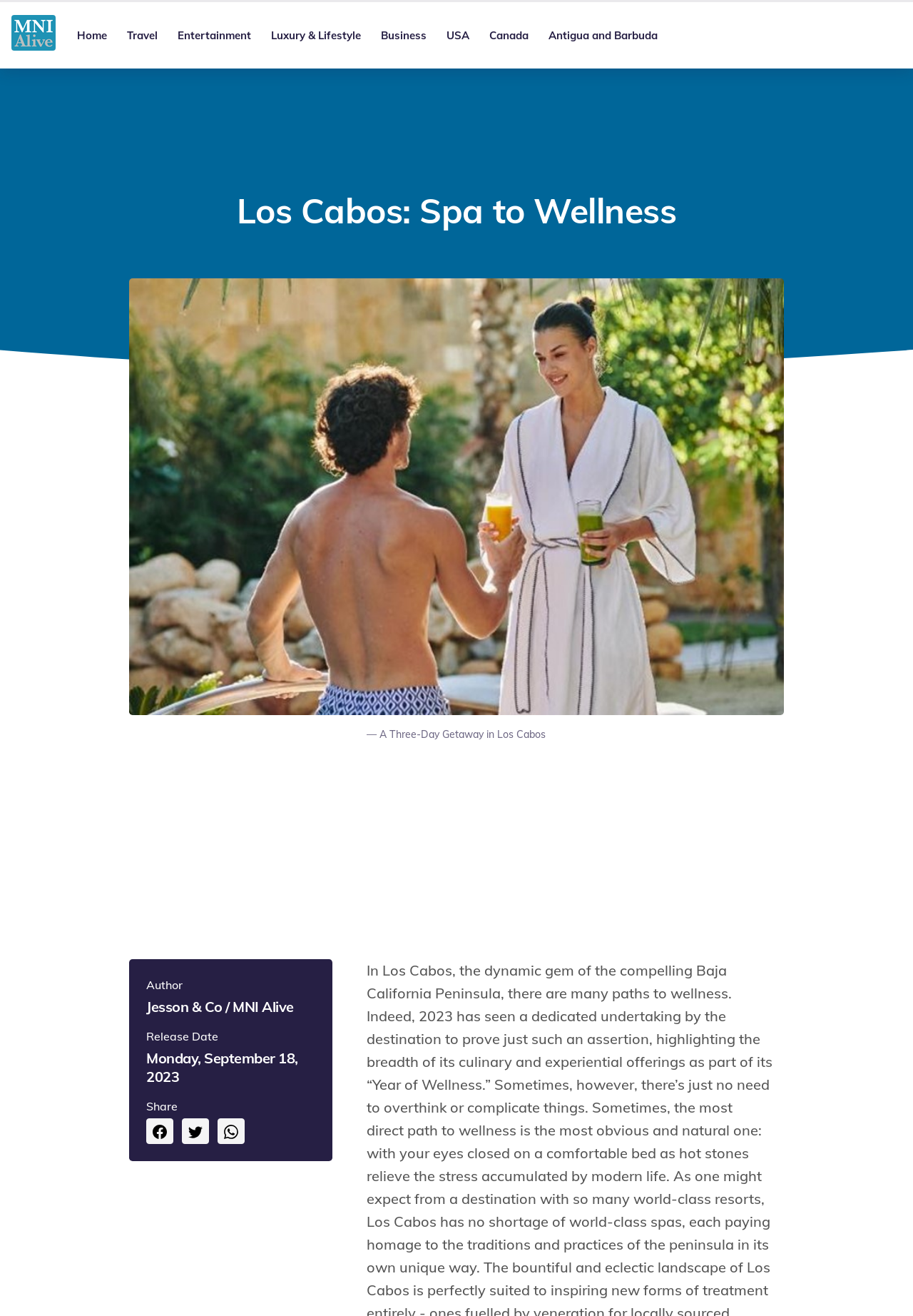Please find and report the bounding box coordinates of the element to click in order to perform the following action: "View the image of A Three-Day Getaway in Los Cabos". The coordinates should be expressed as four float numbers between 0 and 1, in the format [left, top, right, bottom].

[0.141, 0.212, 0.859, 0.543]